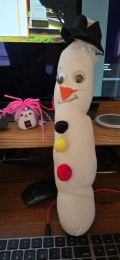What is the shape of the taller figure's nose?
Using the image, provide a concise answer in one word or a short phrase.

Carrot-shaped